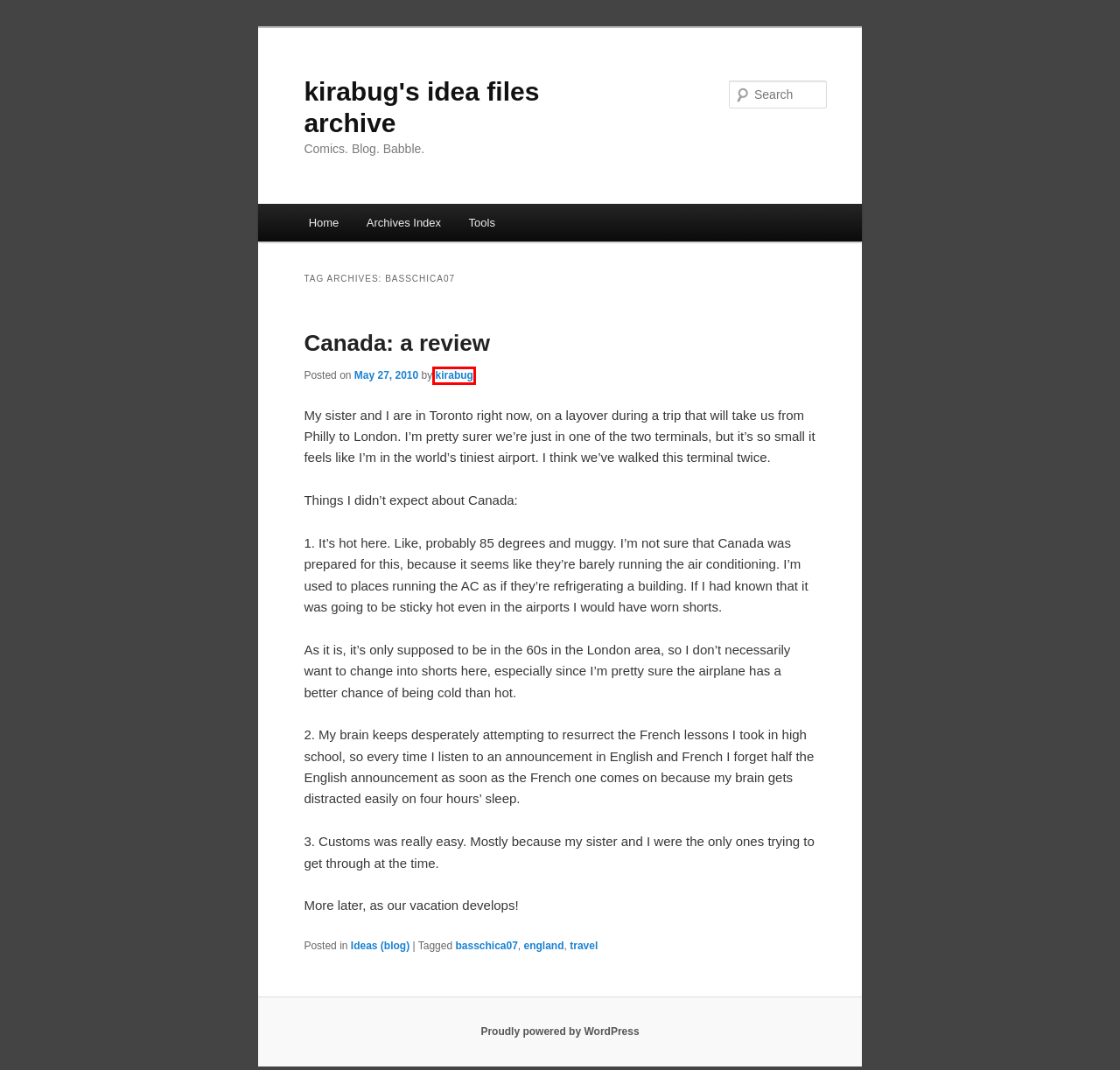Given a screenshot of a webpage with a red rectangle bounding box around a UI element, select the best matching webpage description for the new webpage that appears after clicking the highlighted element. The candidate descriptions are:
A. kirabug | kirabug's idea files archive
B. Ideas (blog) | kirabug's idea files archive
C. Archives Index | kirabug's idea files archive
D. travel | kirabug's idea files archive
E. Canada: a review | kirabug's idea files archive
F. Blog Tool, Publishing Platform, and CMS – WordPress.org
G. england | kirabug's idea files archive
H. kirabug's idea files archive | Comics. Blog. Babble.

A